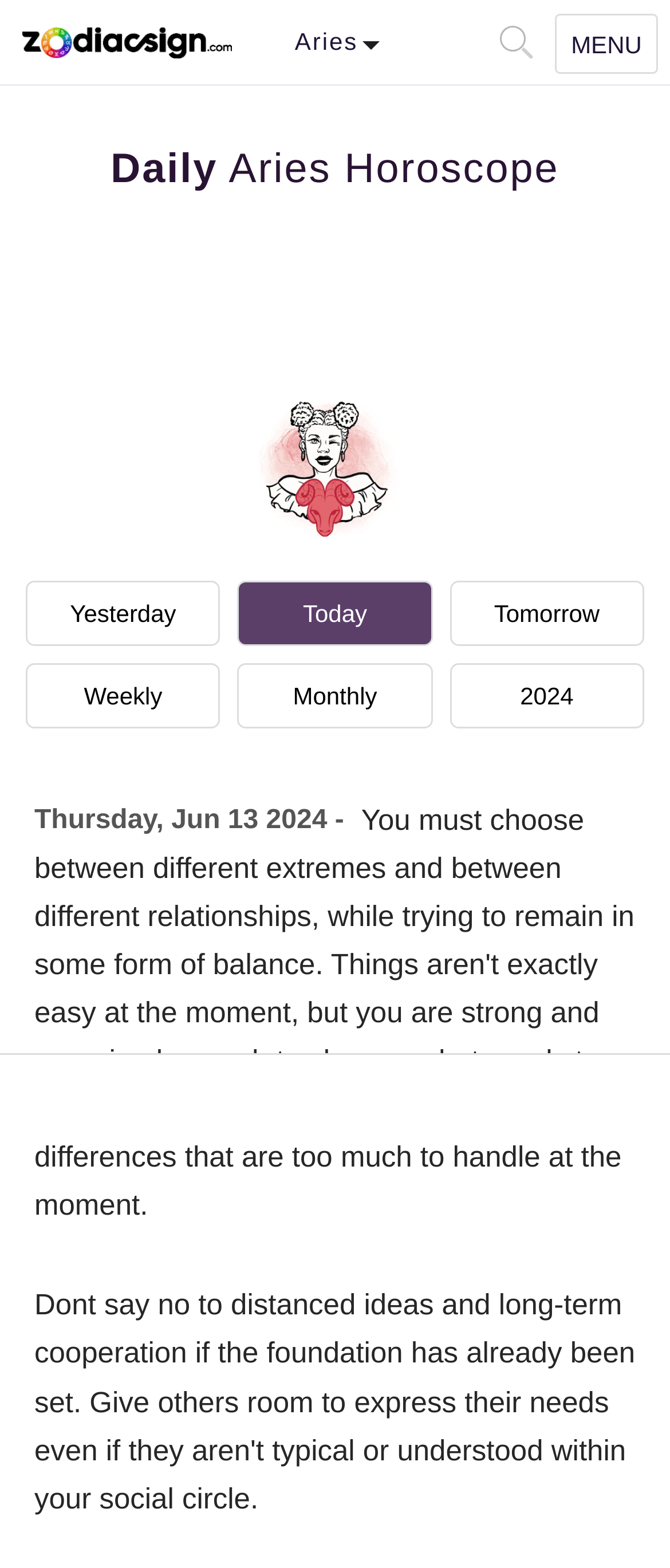How many search boxes are there?
Please provide a detailed answer to the question.

I found two buttons with the same description 'Open Search Box' and 'Open Search Box_2', so there are two search boxes.